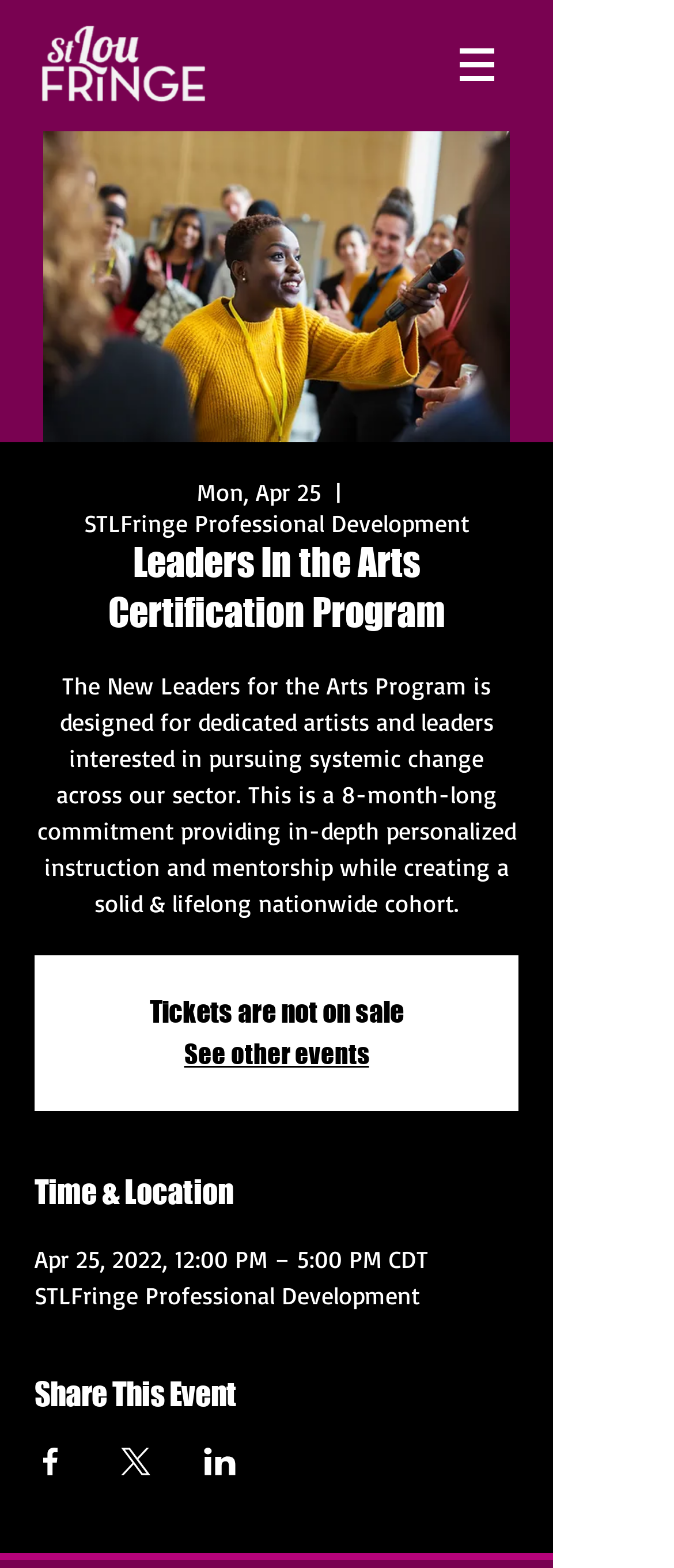Detail the features and information presented on the webpage.

The webpage is about the "Leaders In the Arts Certification Program" offered by STL Fringe. At the top left corner, there is a logo image "St_edited.png". On the top right corner, there is a navigation menu "Site" with a button that has a popup menu. 

Below the navigation menu, the main content area is divided into several sections. The first section has a heading "Leaders In the Arts Certification Program" and an image with the same name. Below the image, there is a date "Mon, Apr 25" followed by a separator "|" and then the text "STLFringe Professional Development". 

The next section has a heading with the same title as the webpage and a descriptive text about the program, which is an 8-month-long commitment providing in-depth personalized instruction and mentorship. Below this text, there is a notice "Tickets are not on sale" and a link to "See other events". 

The following section has a heading "Time & Location" with the date and time "Apr 25, 2022, 12:00 PM – 5:00 PM CDT" and the location "STLFringe Professional Development". 

The last section has a heading "Share This Event" with three links to share the event on Facebook, X, and LinkedIn, each accompanied by a small icon image.